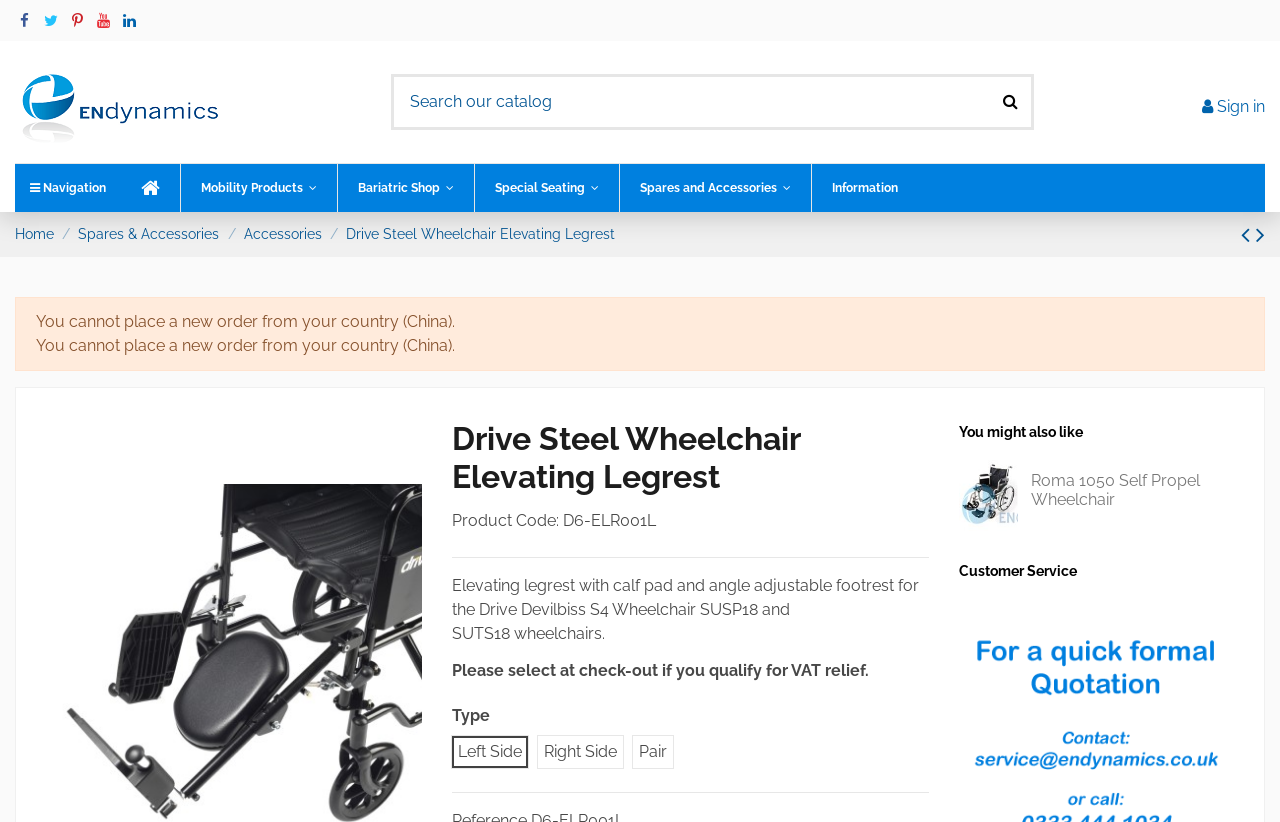Pinpoint the bounding box coordinates of the clickable area needed to execute the instruction: "Go to Spares & Accessories". The coordinates should be specified as four float numbers between 0 and 1, i.e., [left, top, right, bottom].

[0.061, 0.275, 0.171, 0.295]